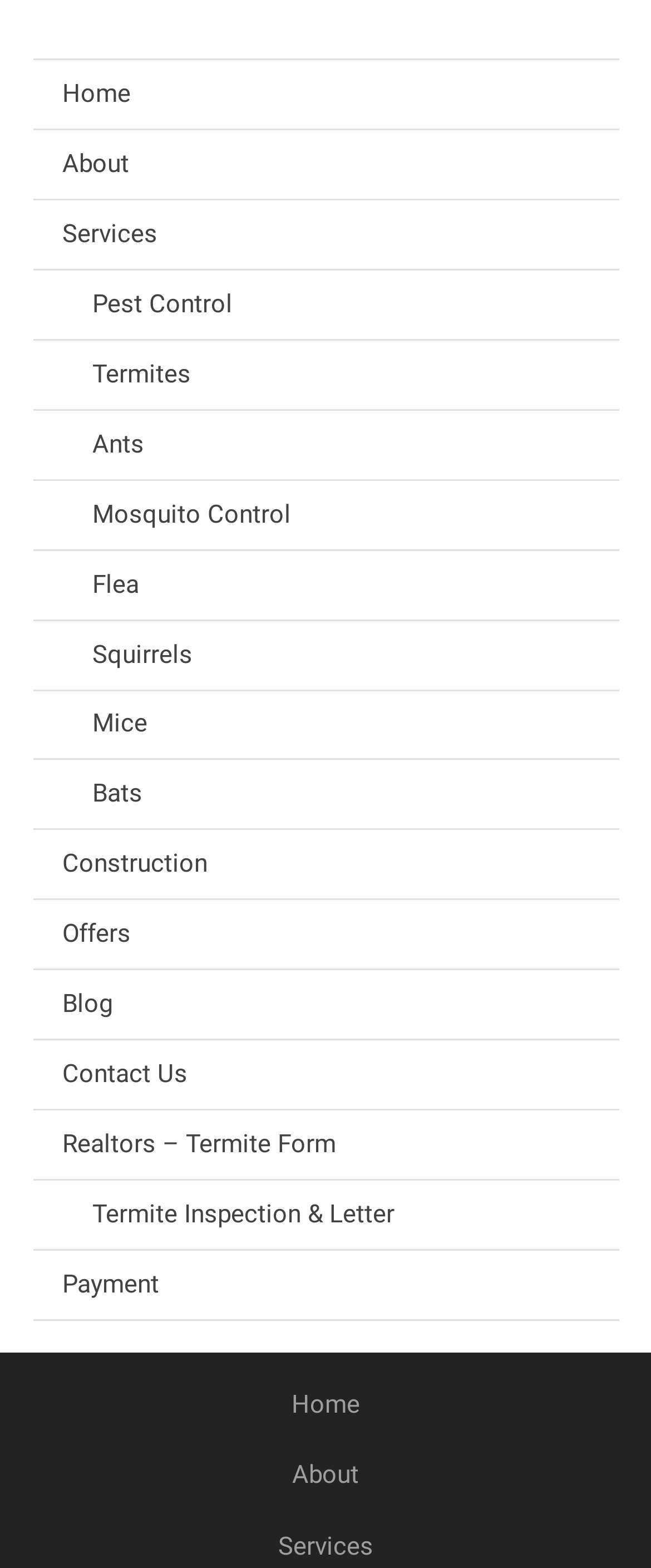Highlight the bounding box coordinates of the region I should click on to meet the following instruction: "contact us".

[0.05, 0.663, 0.95, 0.707]